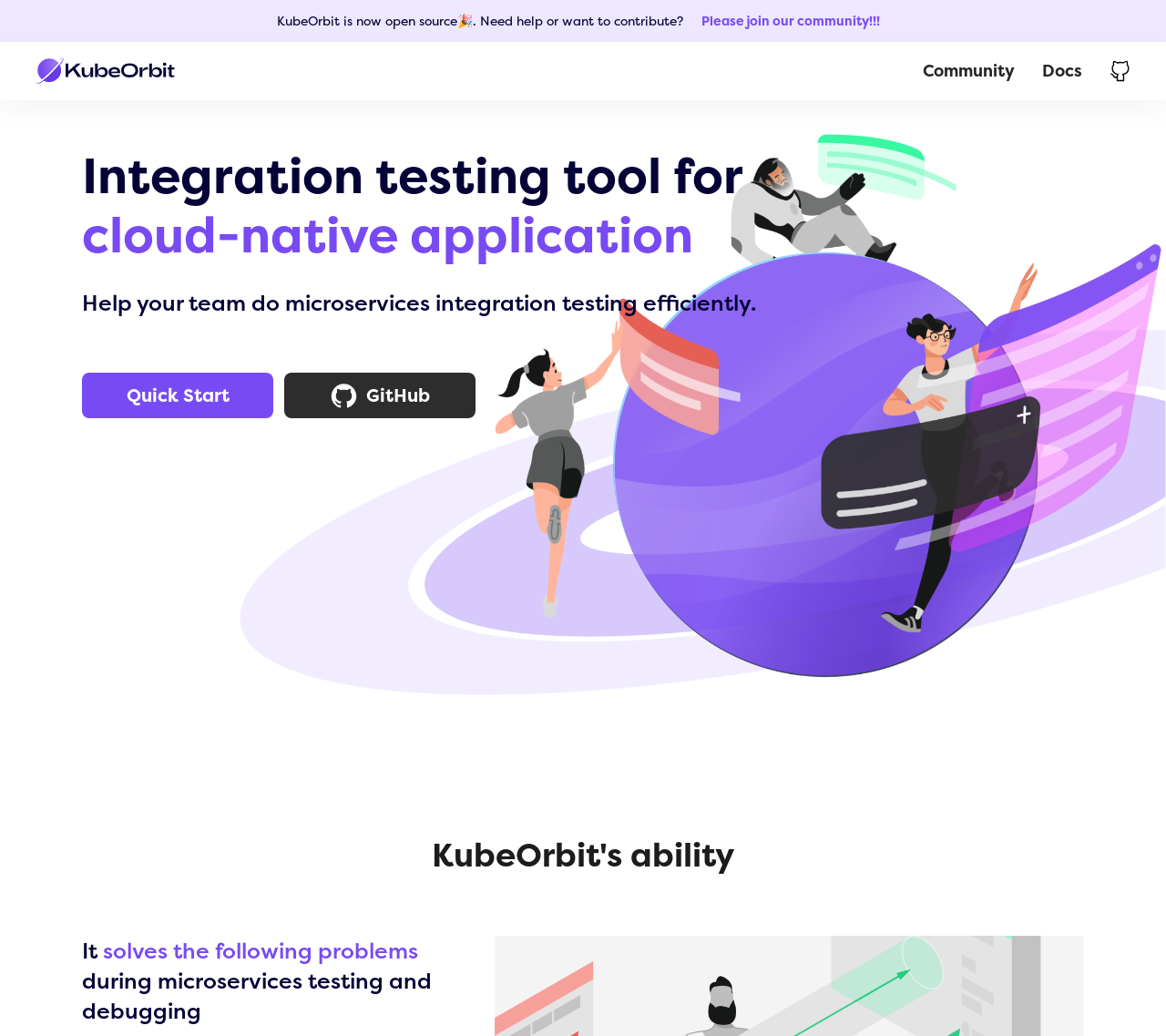Identify the primary heading of the webpage and provide its text.

Integration testing tool for cloud-native application